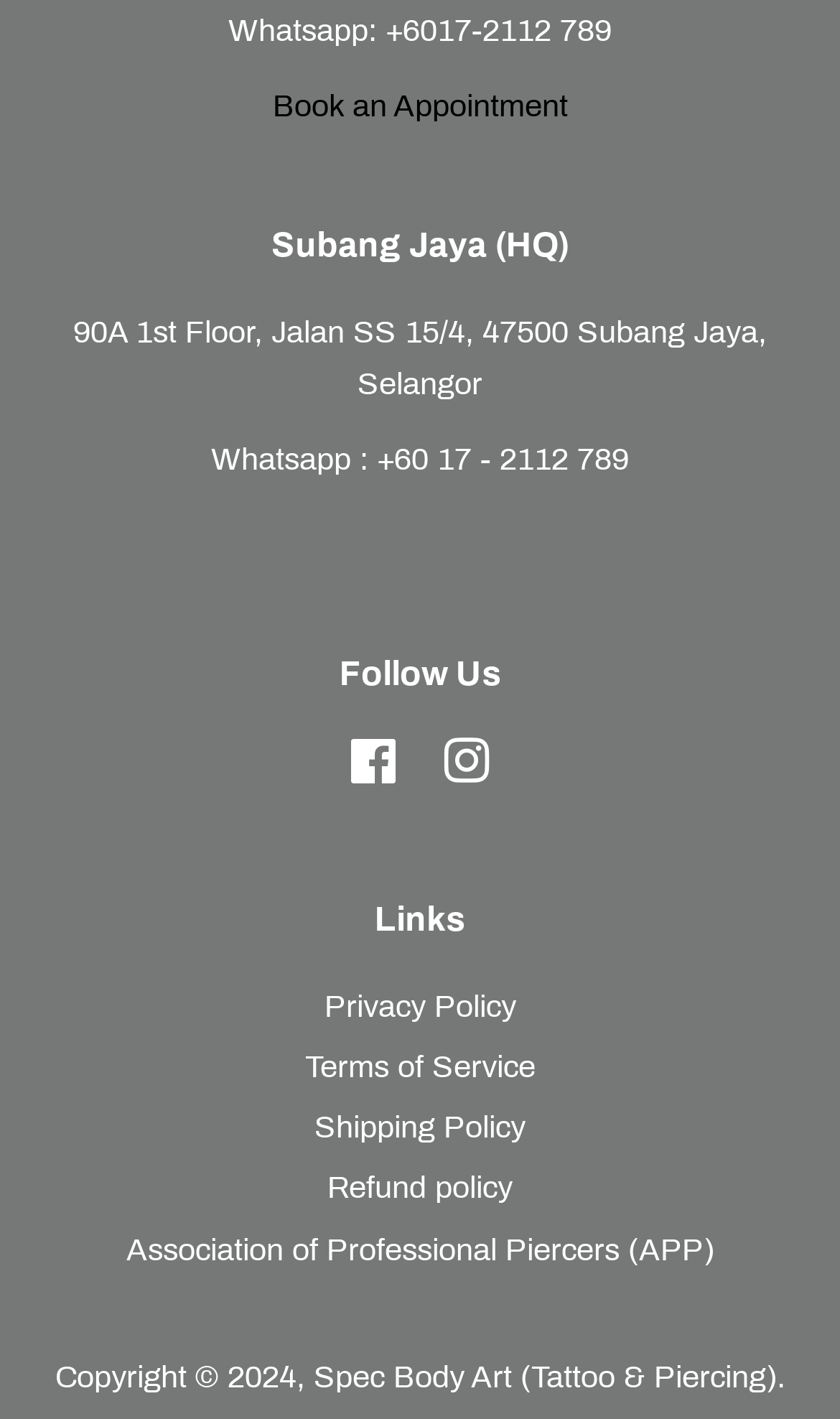What is the address of Subang Jaya HQ?
Answer the question with a single word or phrase, referring to the image.

90A 1st Floor, Jalan SS 15/4, 47500 Subang Jaya, Selangor